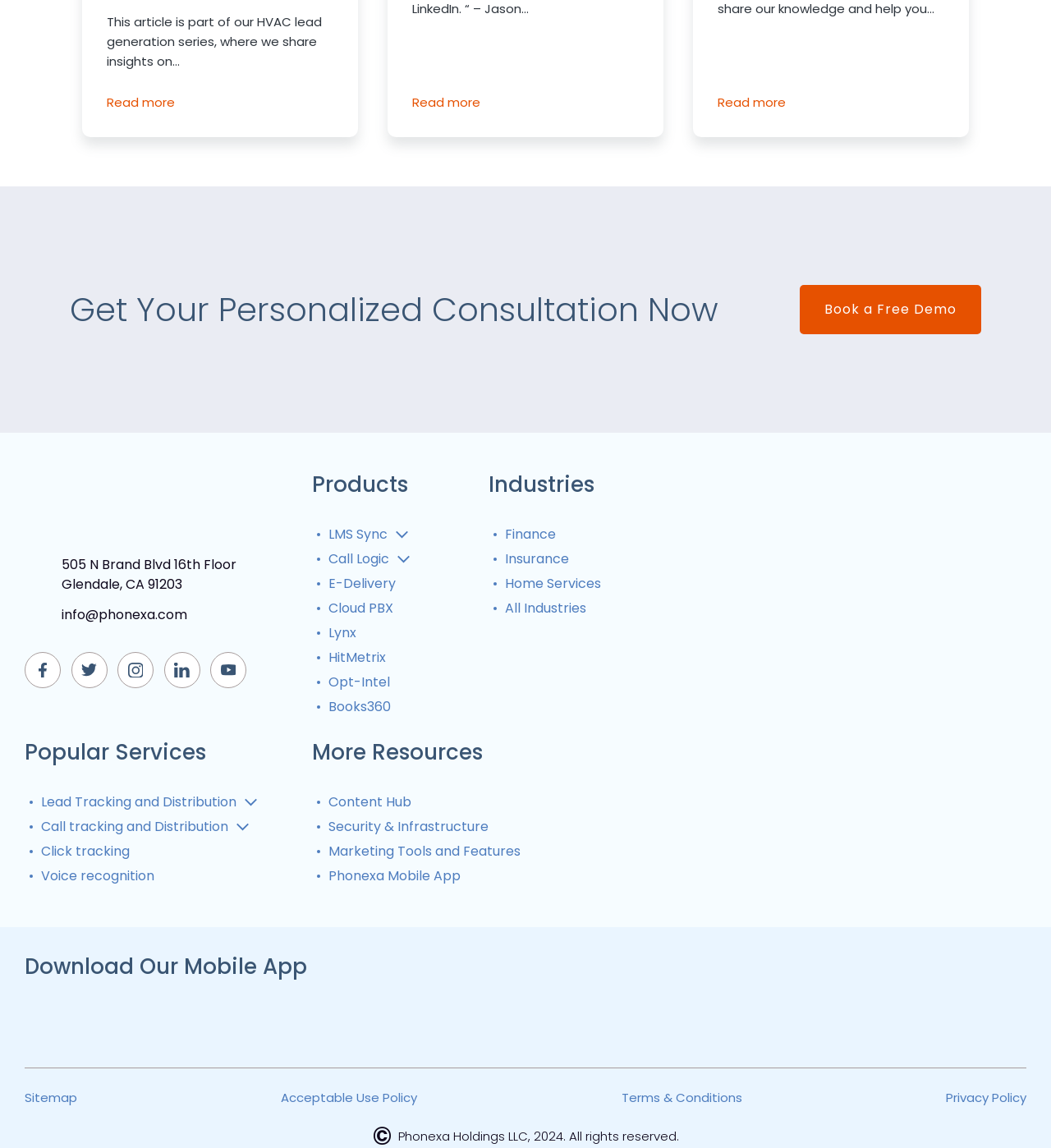Please determine the bounding box of the UI element that matches this description: Phonexa Mobile App. The coordinates should be given as (top-left x, top-left y, bottom-right x, bottom-right y), with all values between 0 and 1.

[0.312, 0.755, 0.438, 0.772]